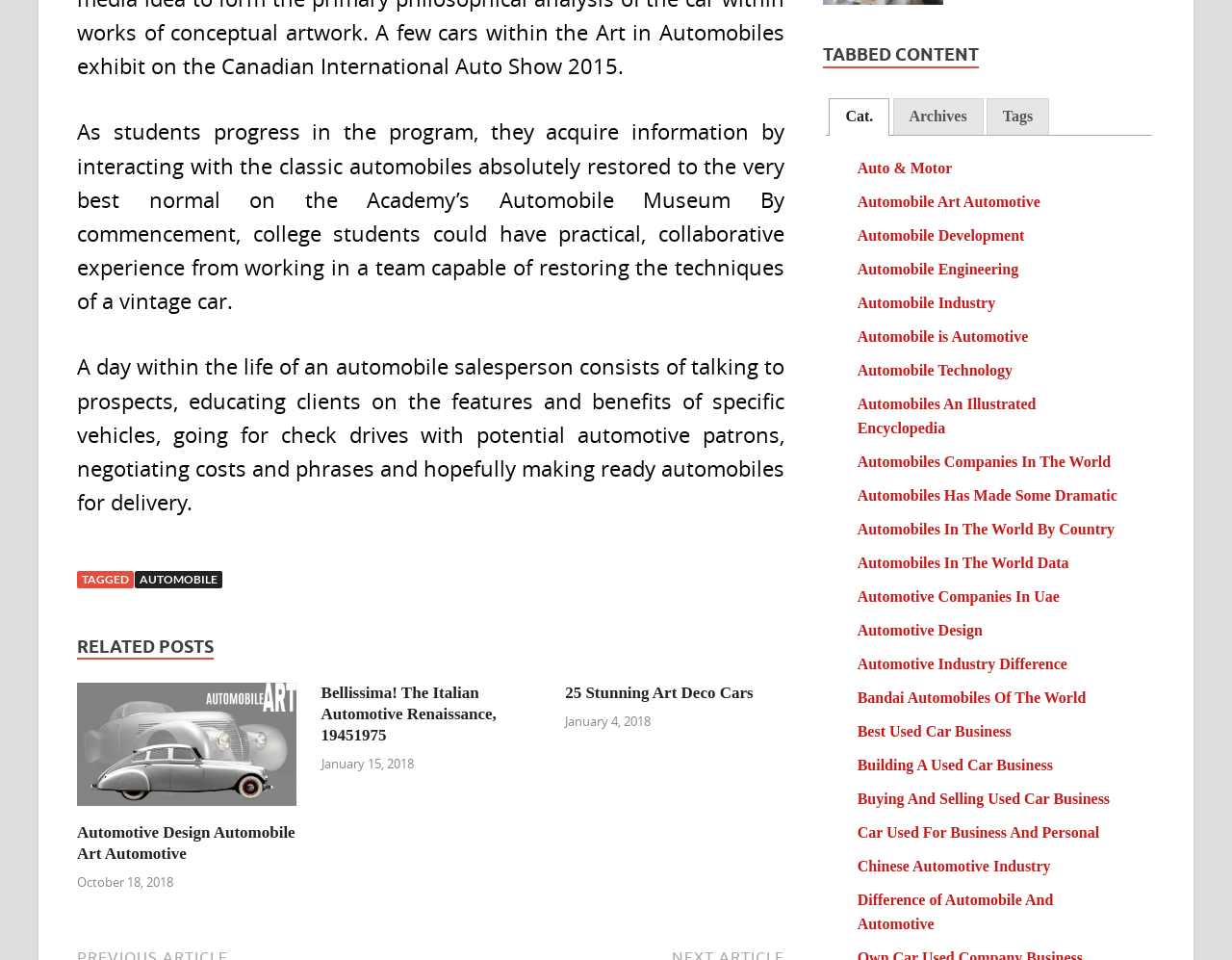Pinpoint the bounding box coordinates of the area that should be clicked to complete the following instruction: "Click on the 'AUTOMOBILE' link". The coordinates must be given as four float numbers between 0 and 1, i.e., [left, top, right, bottom].

[0.109, 0.595, 0.18, 0.613]